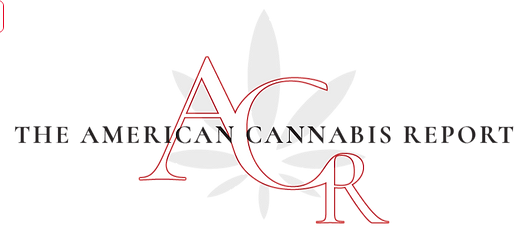What does the logo represent?
Give a detailed explanation using the information visible in the image.

This logo serves as a visual anchor for the report, representing its identity in discussions surrounding cannabis policy, culture, and industry insights.